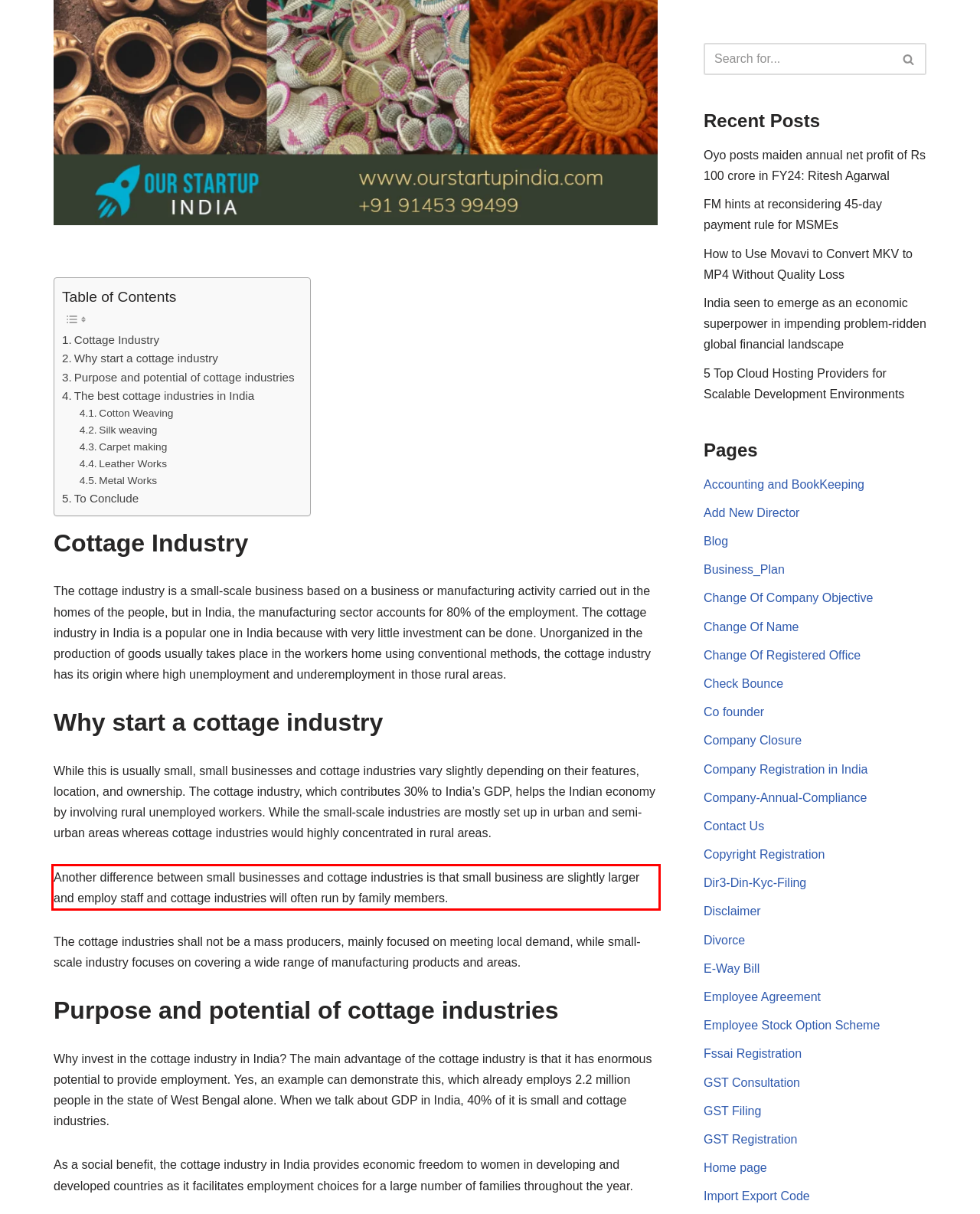Please identify and extract the text content from the UI element encased in a red bounding box on the provided webpage screenshot.

Another difference between small businesses and cottage industries is that small business are slightly larger and employ staff and cottage industries will often run by family members.